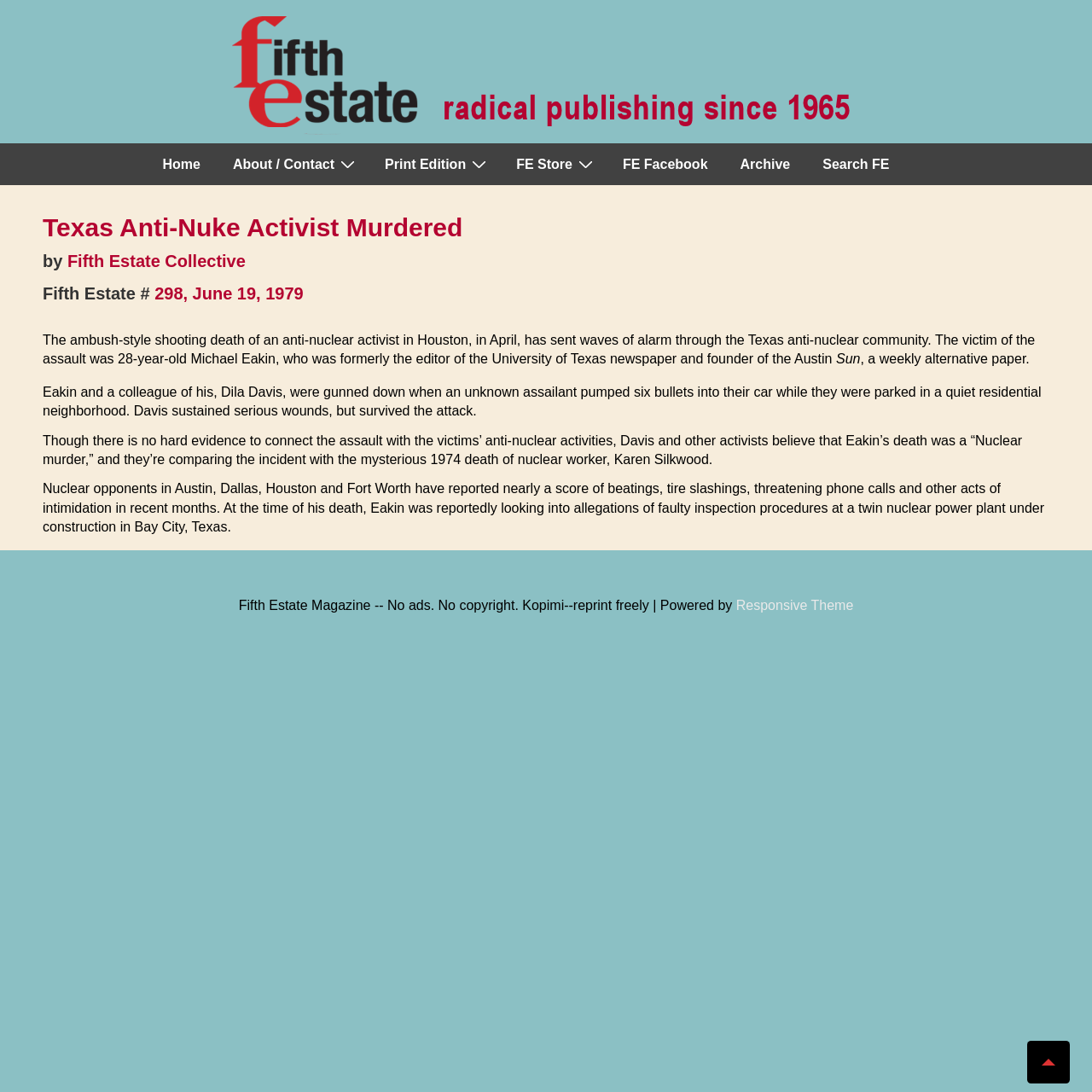Provide a brief response to the question using a single word or phrase: 
What is the name of the magazine?

Fifth Estate Magazine